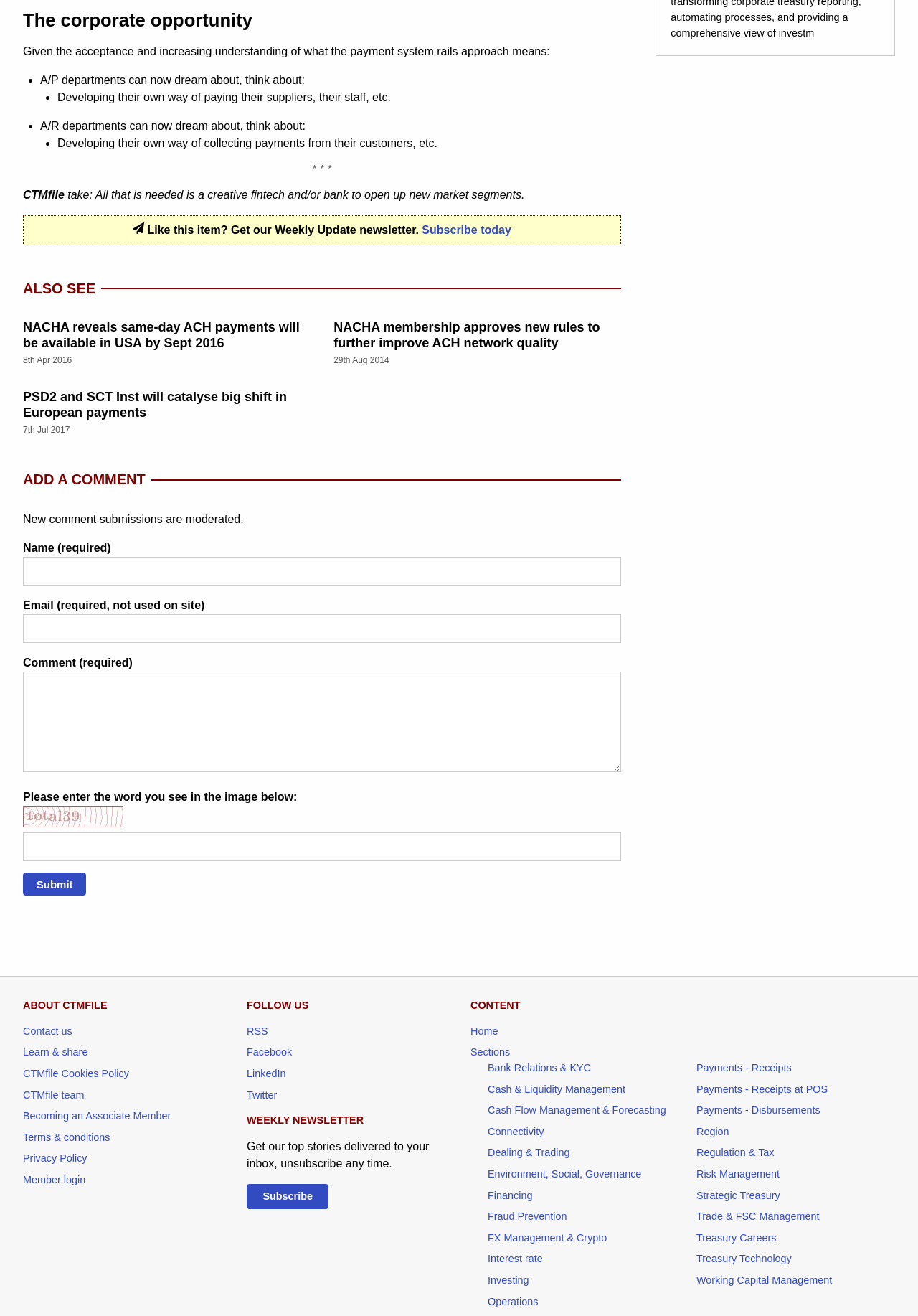Locate the coordinates of the bounding box for the clickable region that fulfills this instruction: "Subscribe to the Weekly Update newsletter".

[0.46, 0.17, 0.557, 0.179]